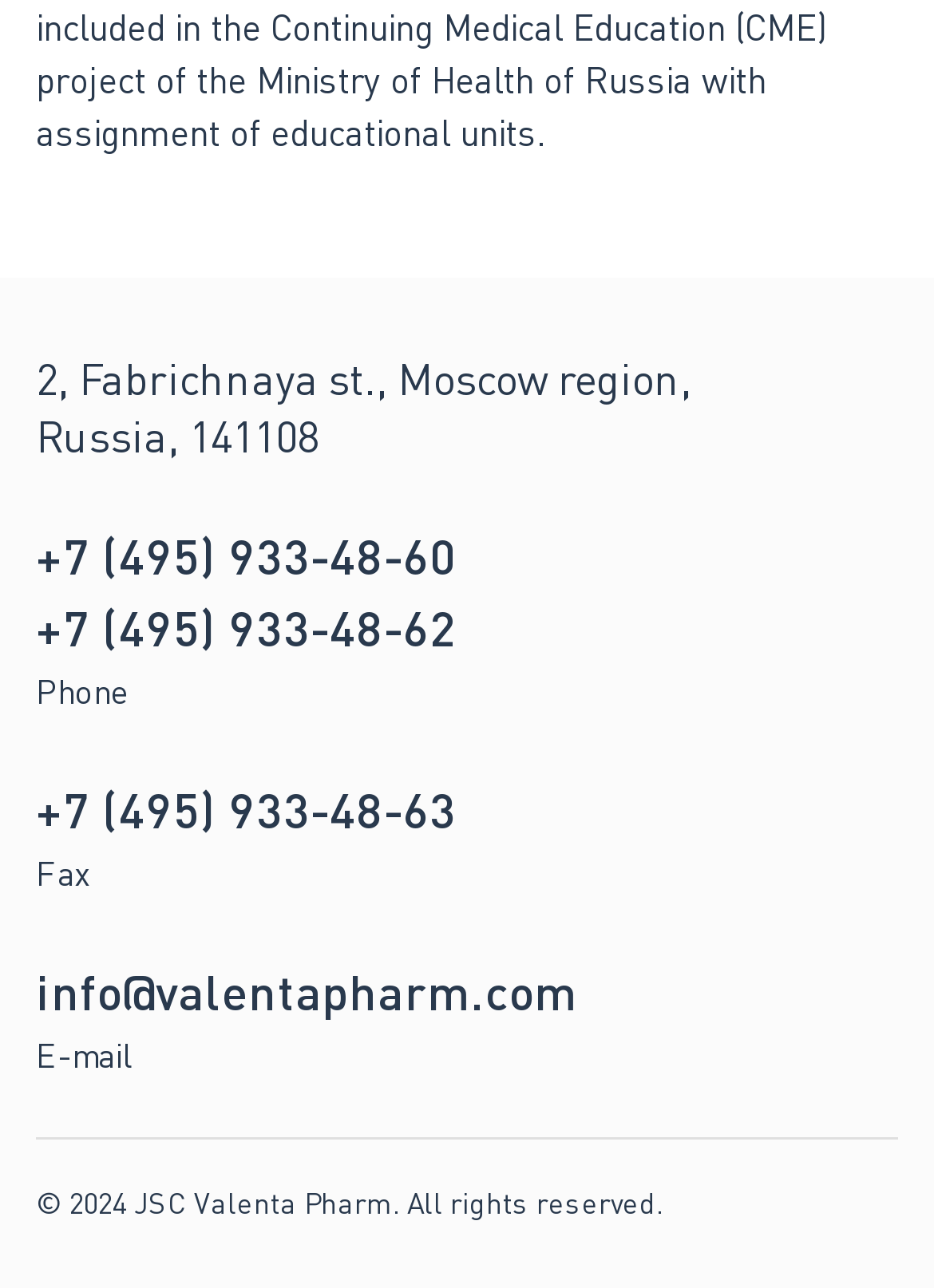Based on the provided description, "info@valentapharm.com", find the bounding box of the corresponding UI element in the screenshot.

[0.038, 0.747, 0.618, 0.792]